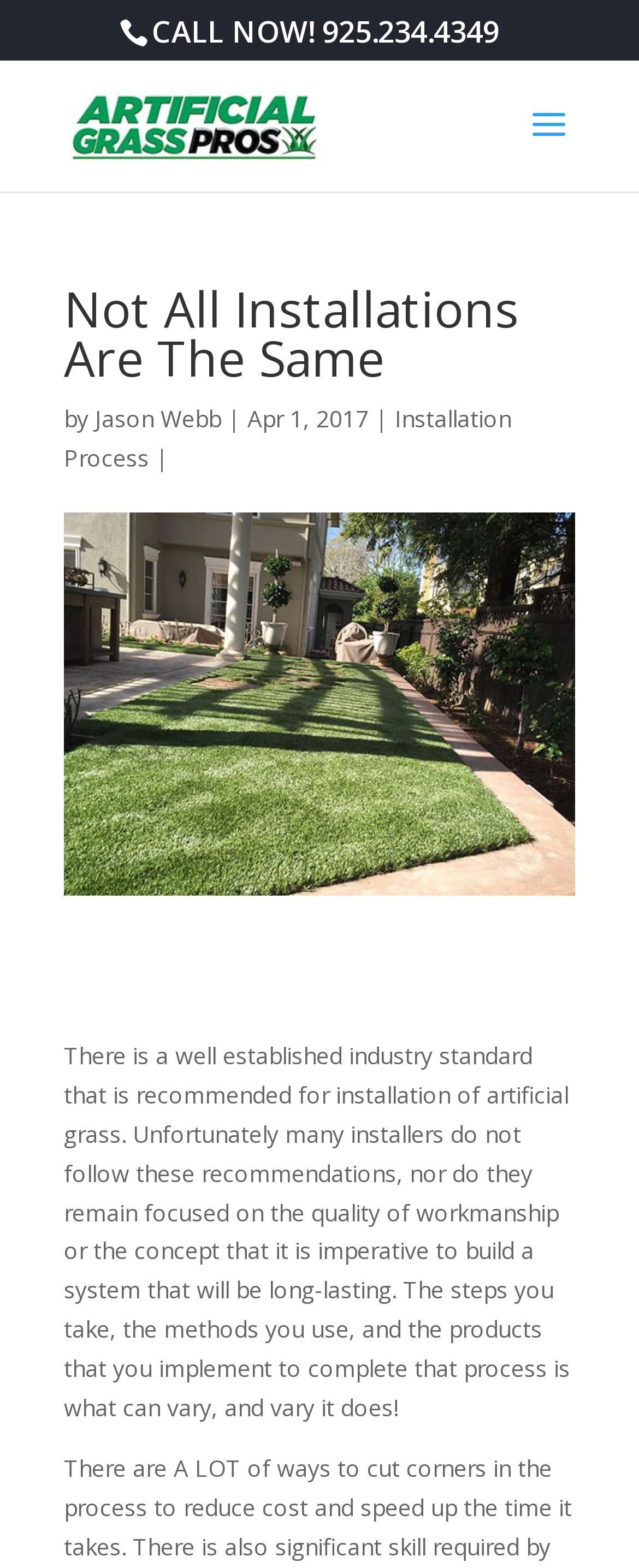Reply to the question with a single word or phrase:
What is the date of the article?

Apr 1, 2017